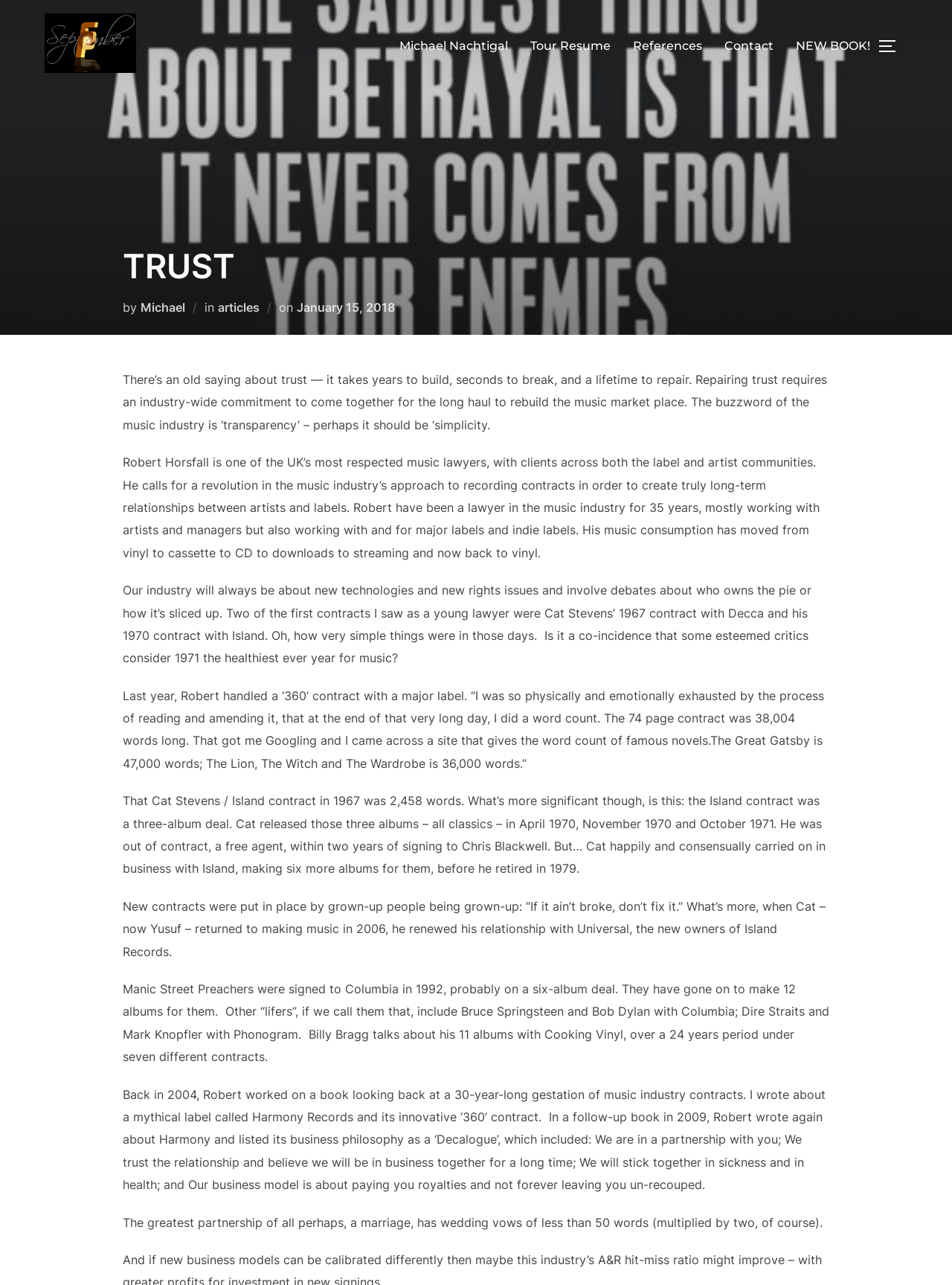Please specify the bounding box coordinates of the area that should be clicked to accomplish the following instruction: "Click the 'September Productions' link". The coordinates should consist of four float numbers between 0 and 1, i.e., [left, top, right, bottom].

[0.047, 0.01, 0.143, 0.062]